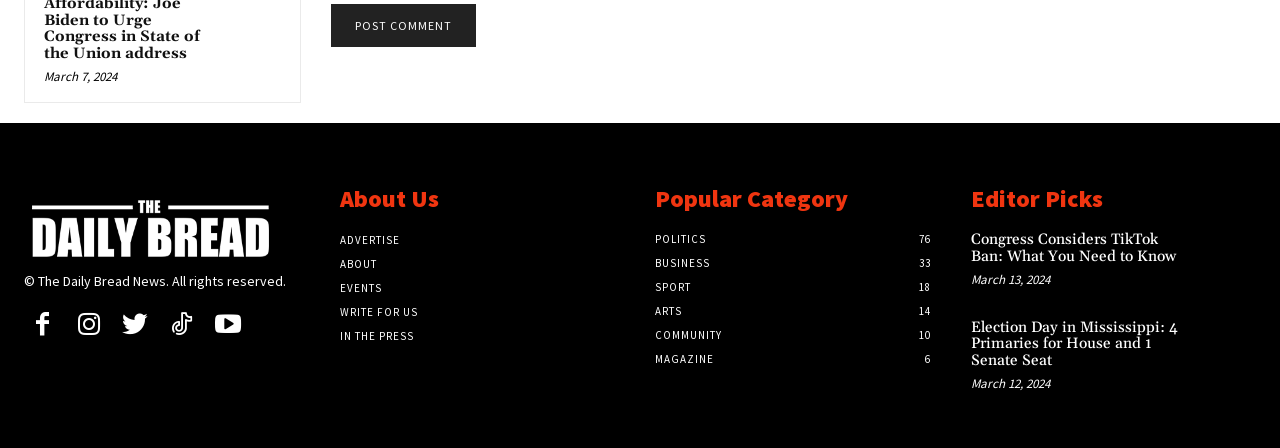What is the name of the news organization?
Using the visual information, respond with a single word or phrase.

The Daily Bread News